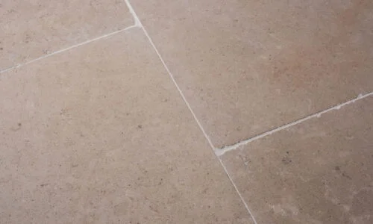Where is the Sinai Pearl marble sourced from?
Answer the question with a detailed and thorough explanation.

According to the caption, the Sinai Pearl marble 'reflects a rich heritage, sourced from Egypt', indicating that the marble originates from Egypt.